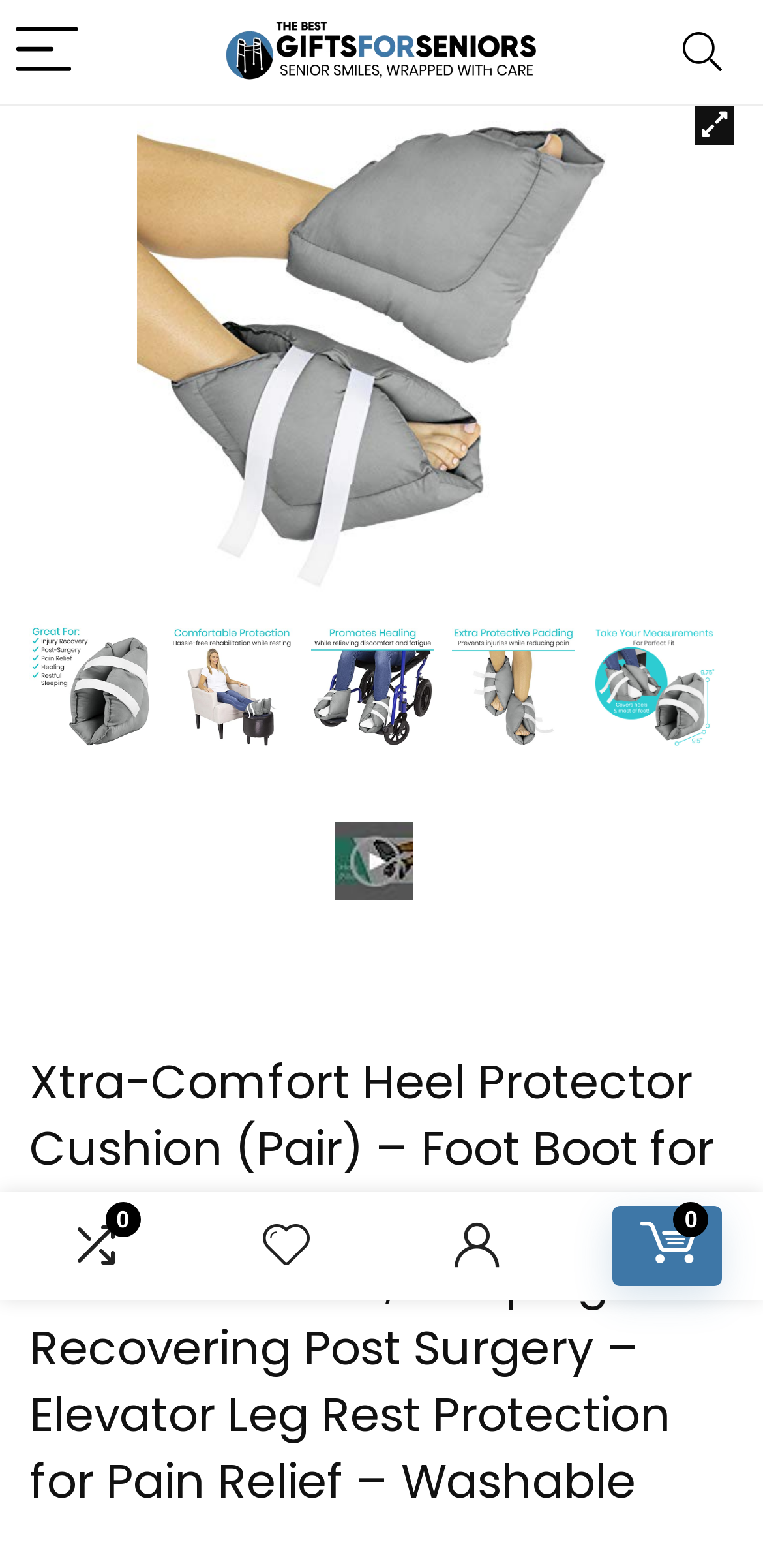Identify the bounding box for the UI element specified in this description: "alt="51+5cFNA+kL" title="Xtra-Comfort-Heel-Protector-Cushion-Pair-Foot-Boot-for-Swollen-Feet-Sore-Ankles-Pressure-Ulcers-Sleeping-and-Recovering-Post-Surgery-Elevator-Leg-Rest-Protection-for-Pain-Relief-Washable"". The coordinates must be four float numbers between 0 and 1, formatted as [left, top, right, bottom].

[0.777, 0.398, 0.938, 0.477]